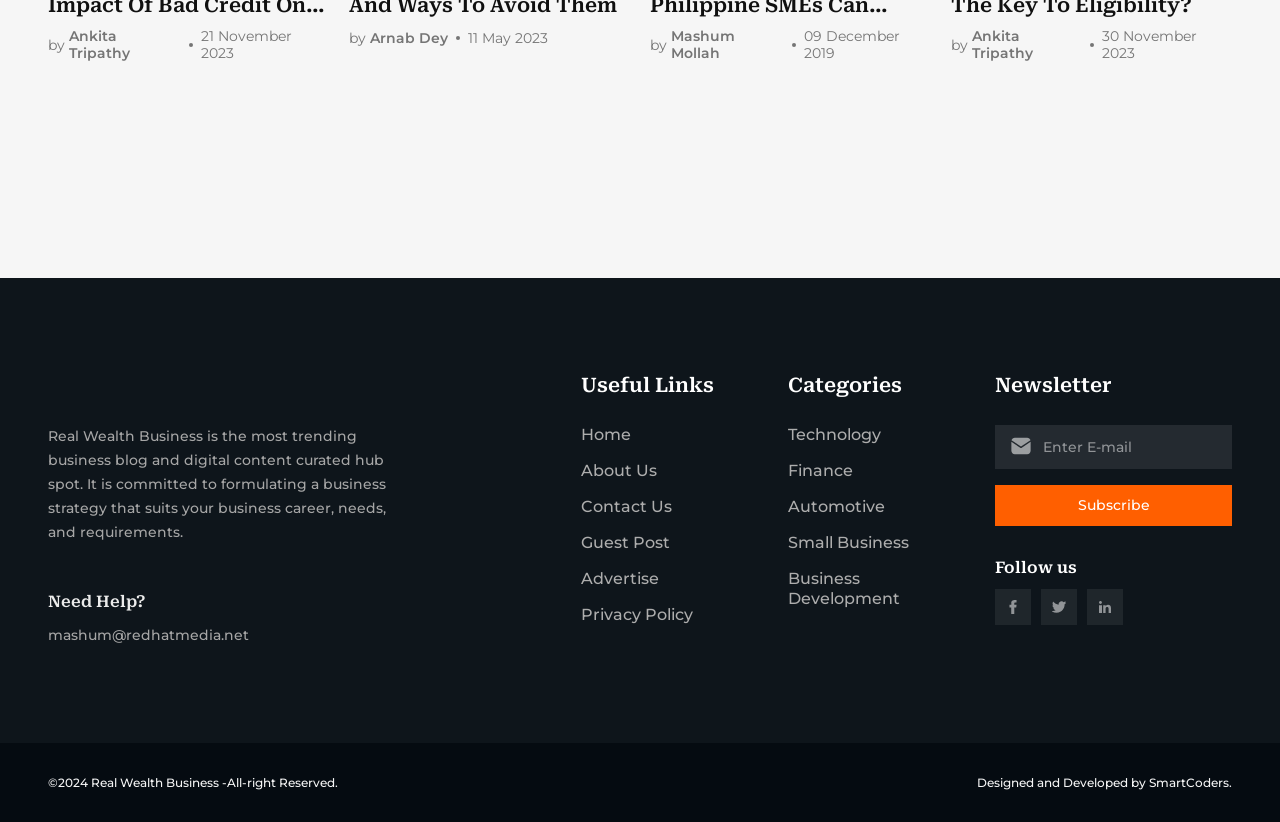Please determine the bounding box coordinates of the element's region to click in order to carry out the following instruction: "Read the previous post in the series". The coordinates should be four float numbers between 0 and 1, i.e., [left, top, right, bottom].

None